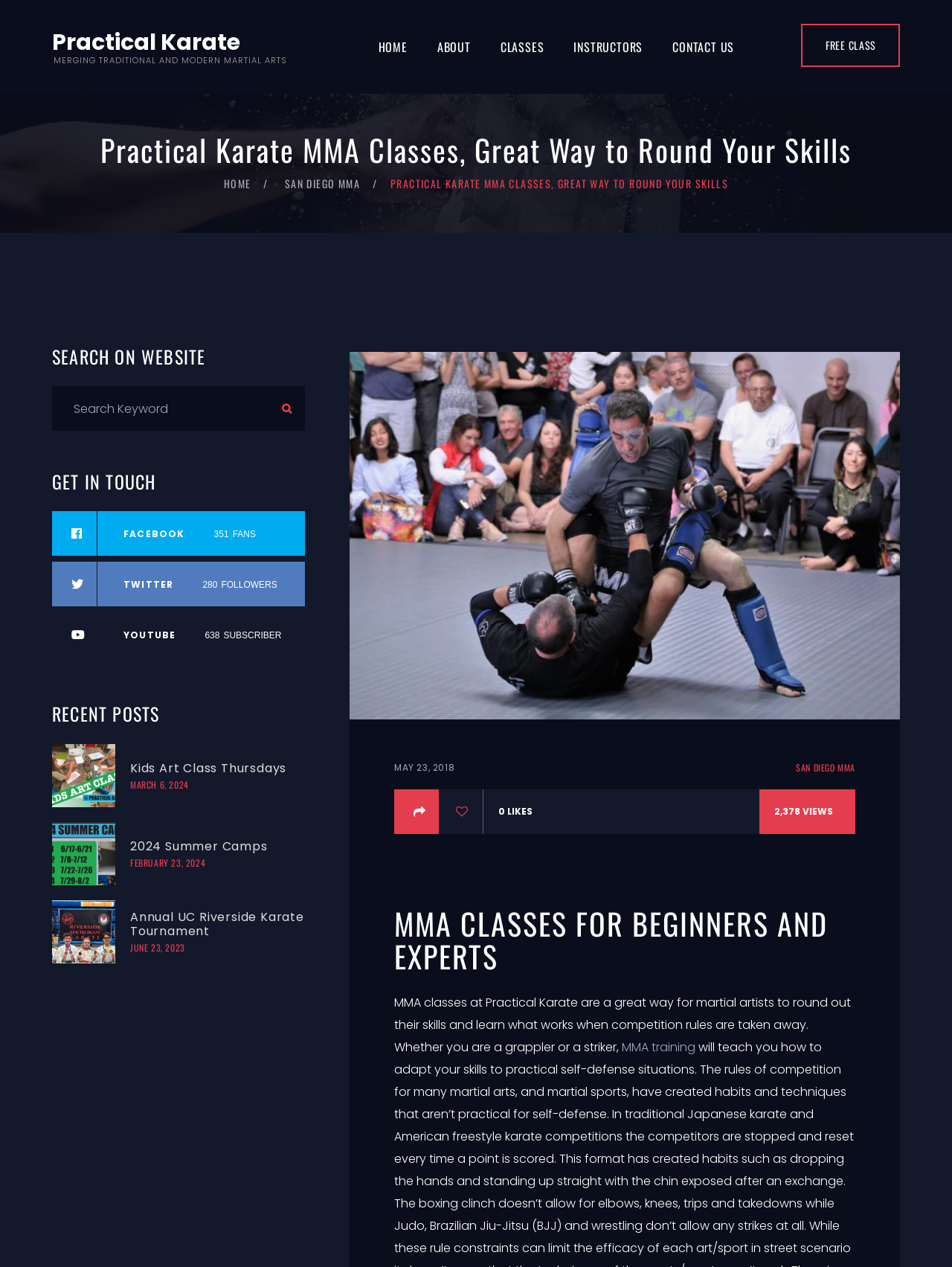Please identify the coordinates of the bounding box that should be clicked to fulfill this instruction: "Check the 'FACEBOOK' link".

[0.055, 0.403, 0.32, 0.439]